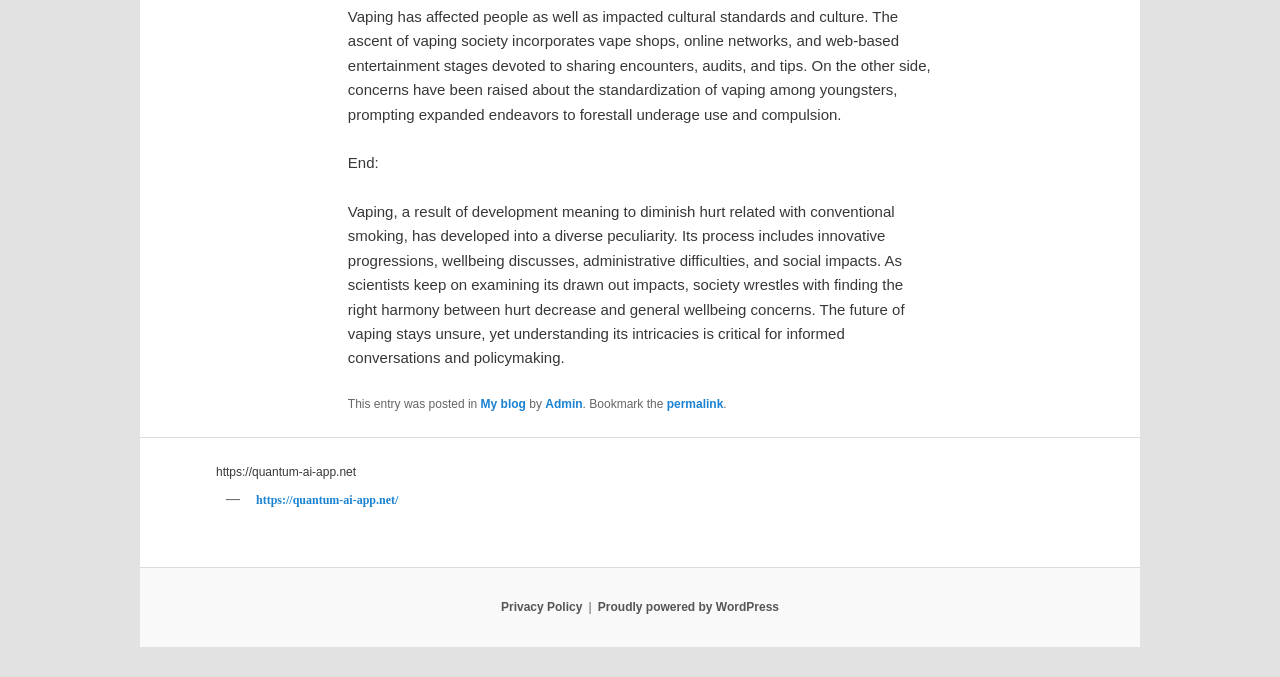Given the element description, predict the bounding box coordinates in the format (top-left x, top-left y, bottom-right x, bottom-right y), using floating point numbers between 0 and 1: https://quantum-ai-app.net/

[0.2, 0.729, 0.311, 0.749]